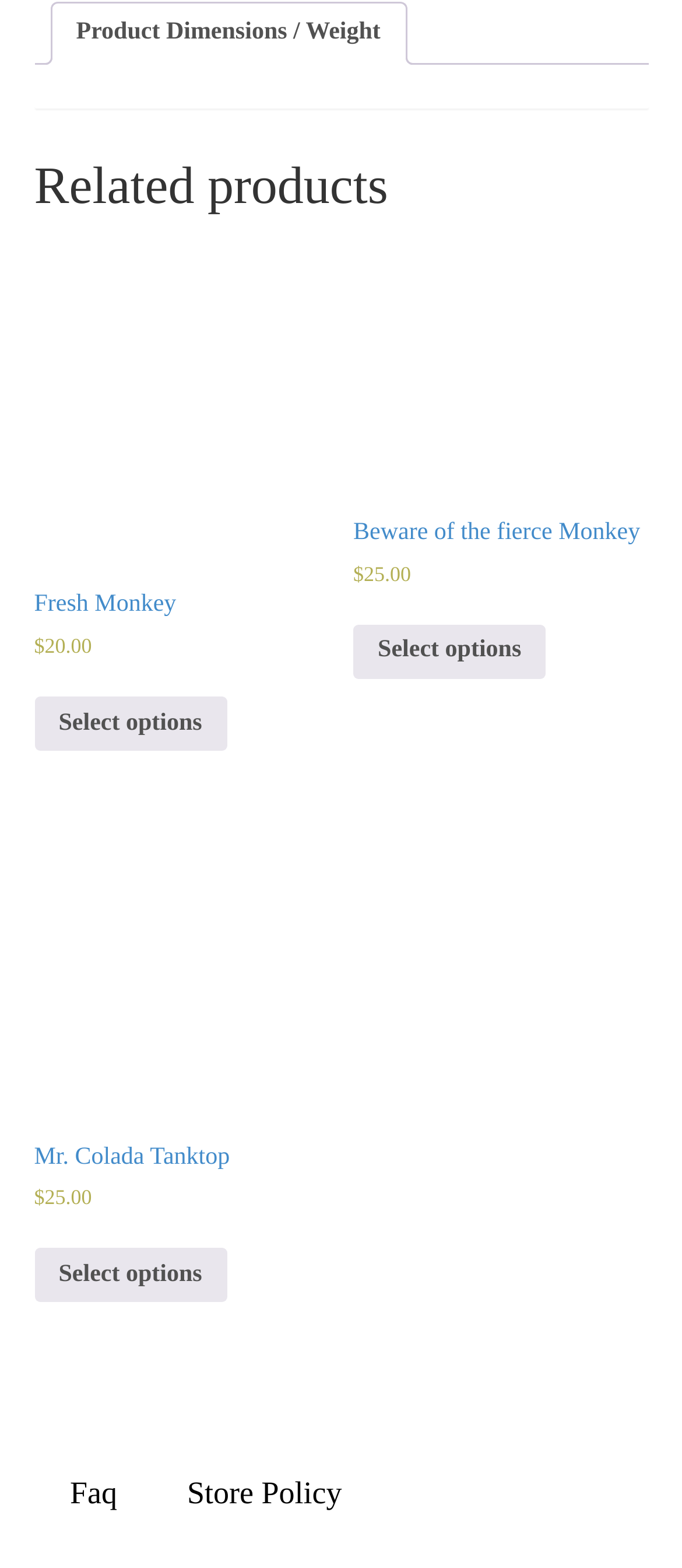Use a single word or phrase to respond to the question:
How many tabs are there?

1